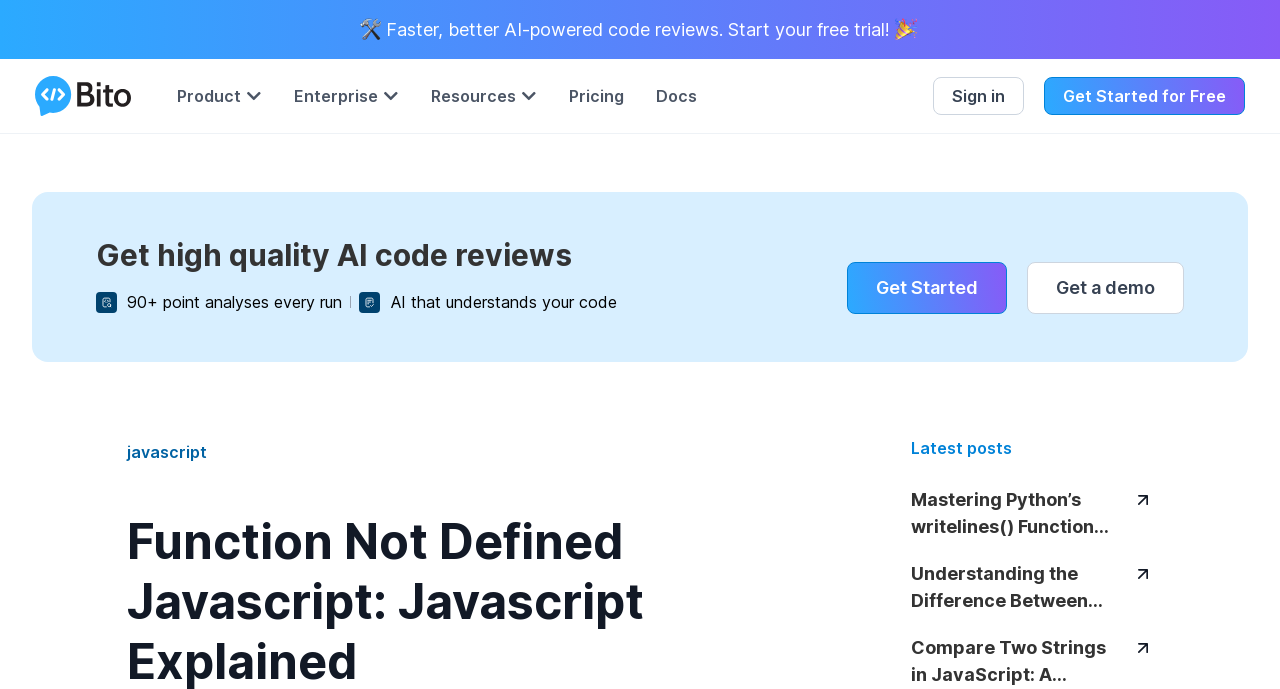What is the main purpose of the website?
Deliver a detailed and extensive answer to the question.

Based on the webpage content, it appears that the website is focused on providing AI-powered code reviews, as indicated by the heading 'Get high quality AI code reviews' and the presence of links related to code reviews.